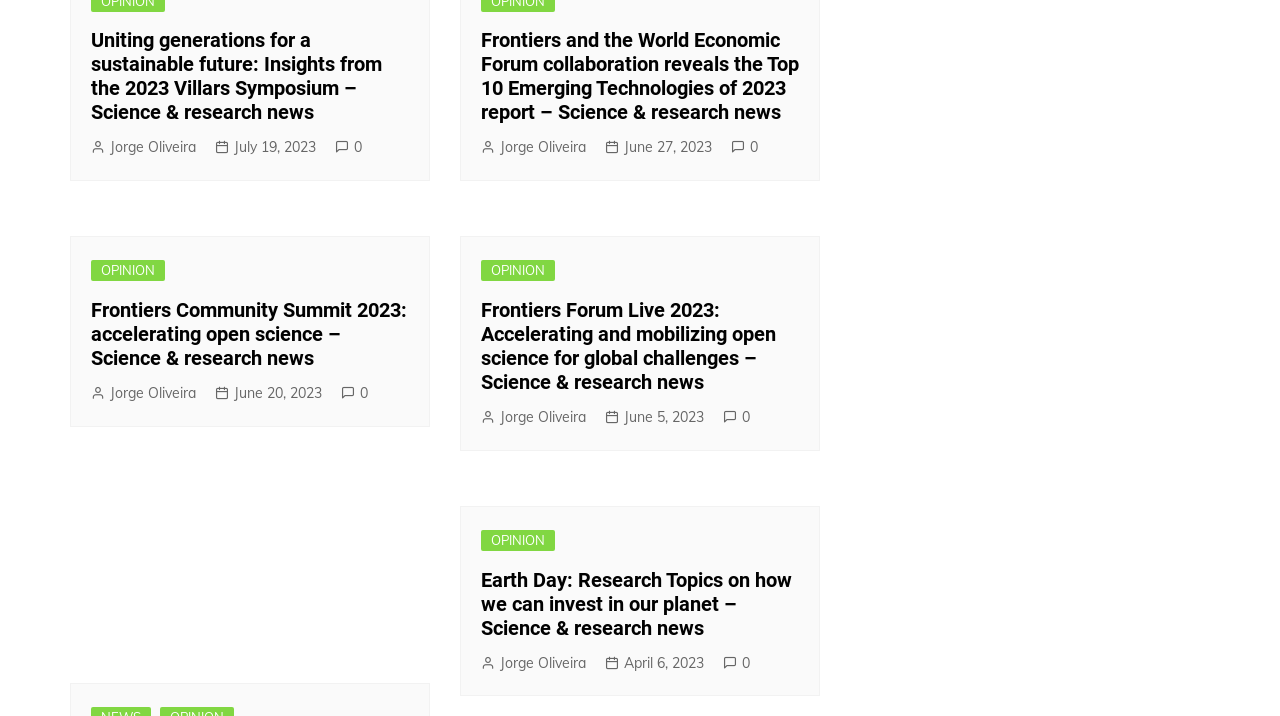What is the title of the first news article? Based on the screenshot, please respond with a single word or phrase.

Uniting generations for a sustainable future